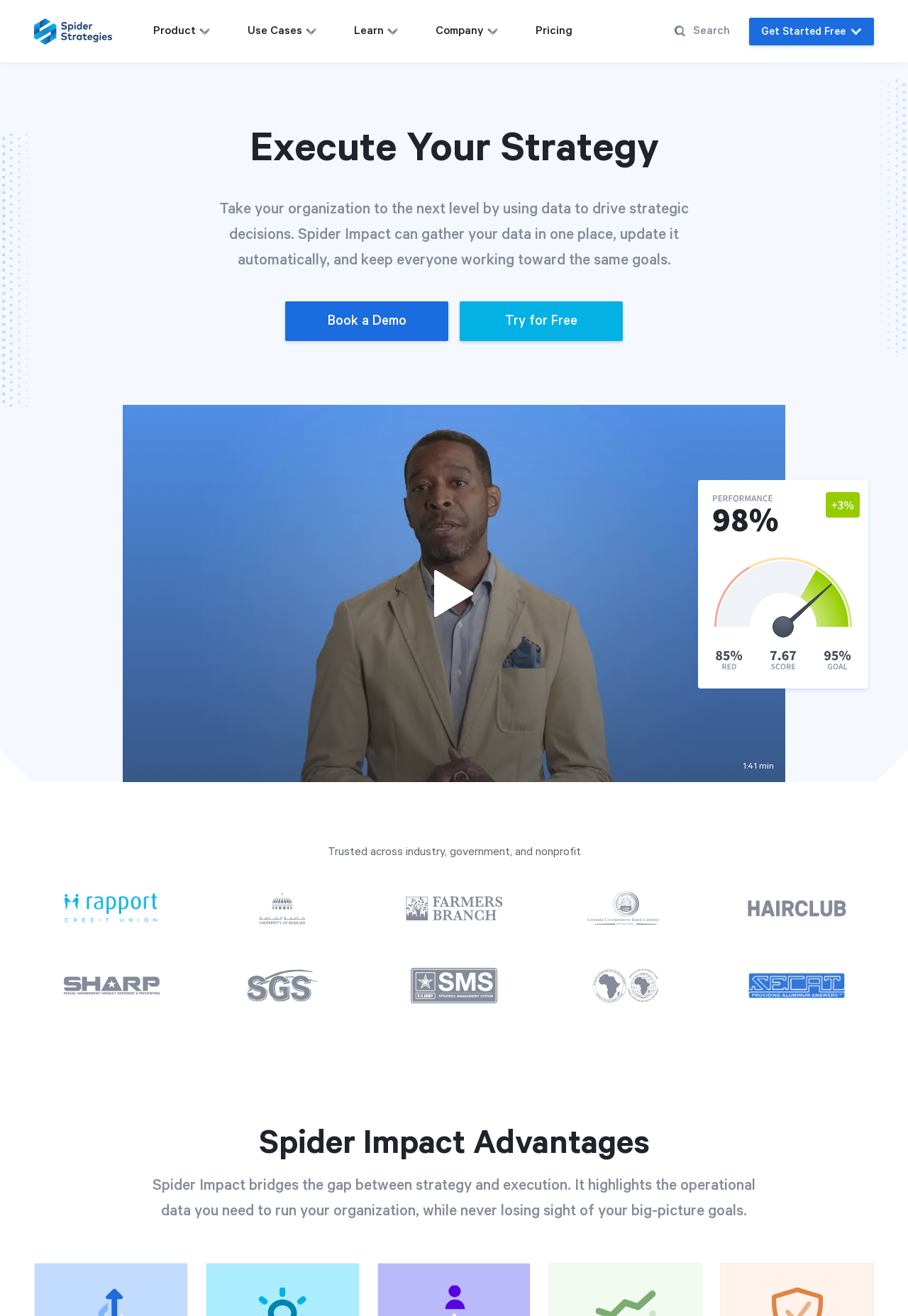What type of organizations trust Spider Impact?
Answer the question with a single word or phrase by looking at the picture.

Industry, government, nonprofit